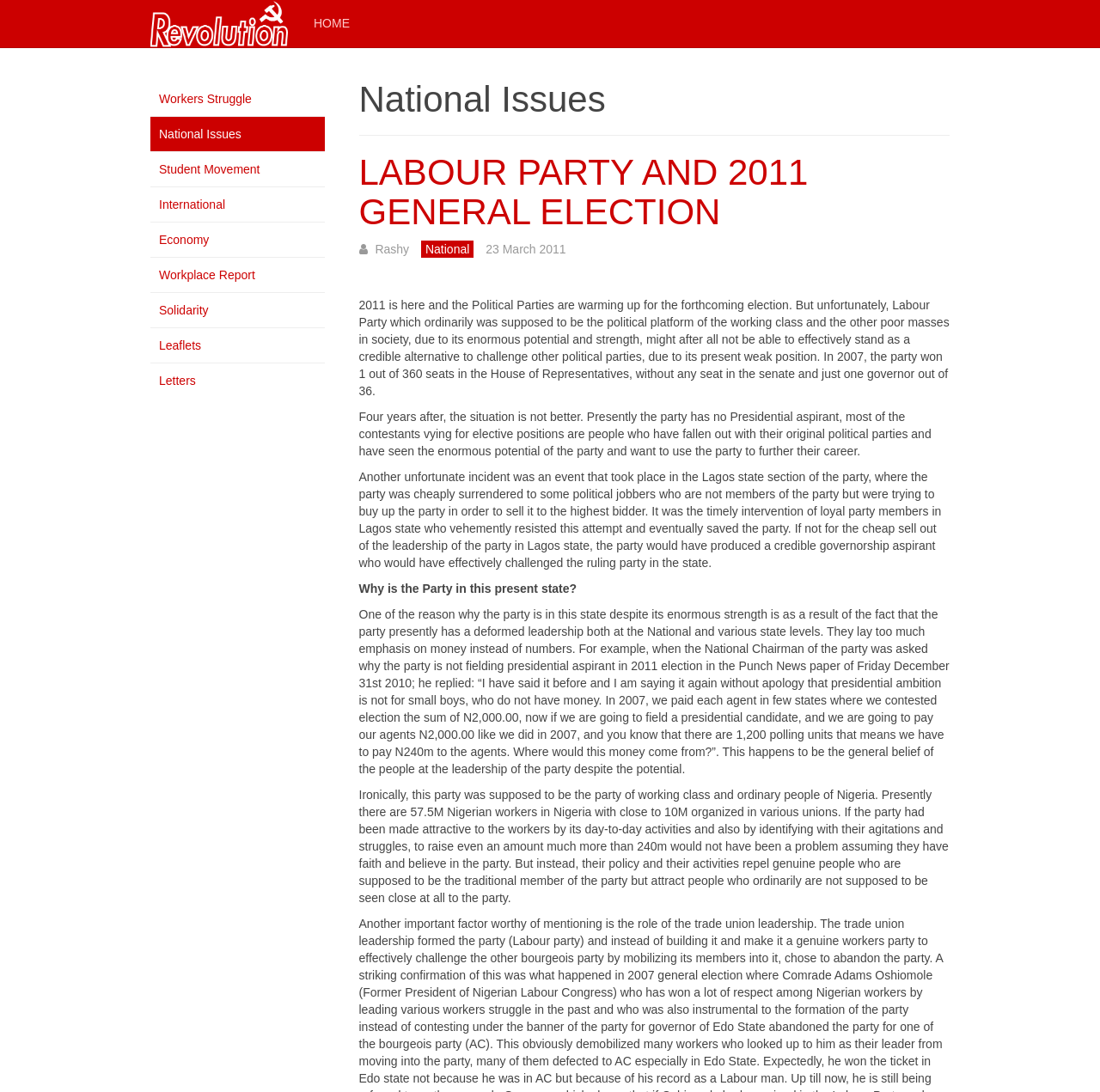How many links are there in the top section?
Please use the visual content to give a single word or phrase answer.

2